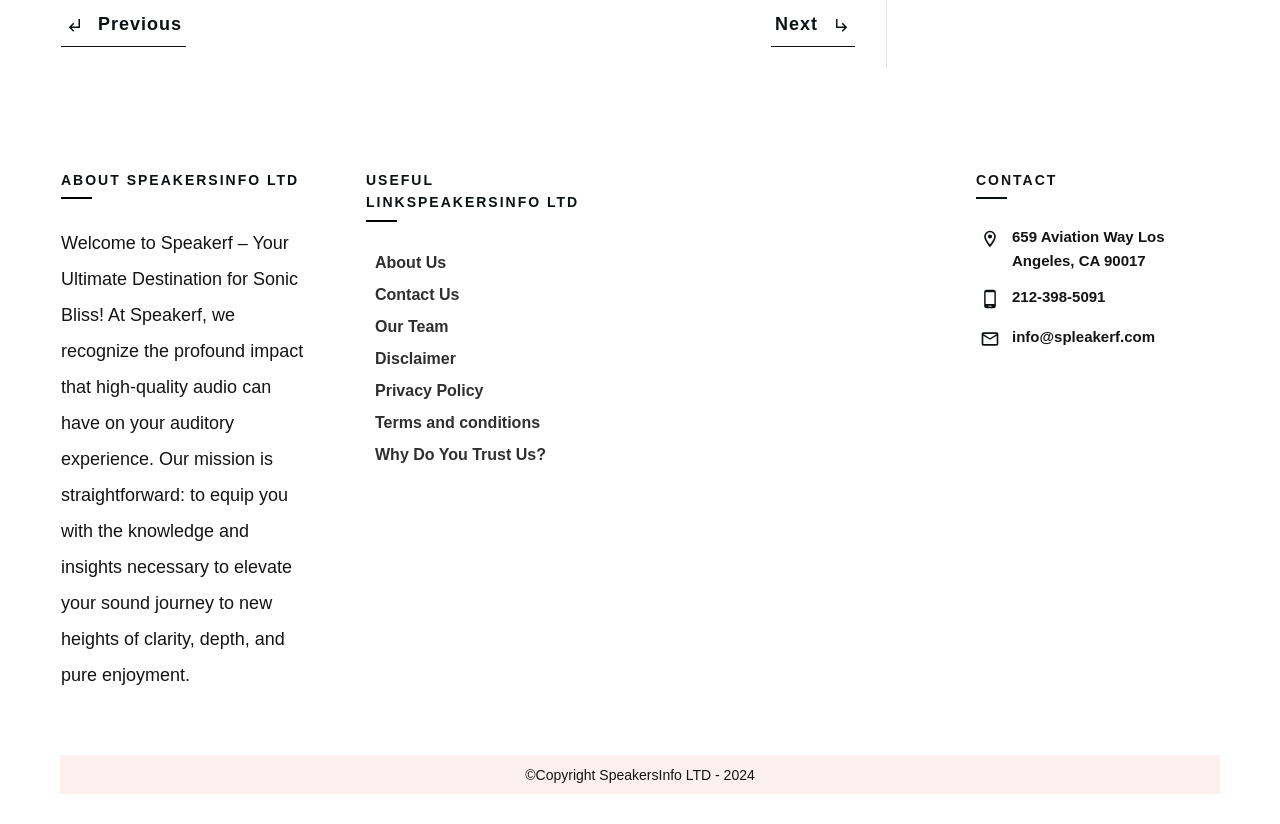Please locate the clickable area by providing the bounding box coordinates to follow this instruction: "Contact the company via phone".

[0.791, 0.35, 0.864, 0.37]